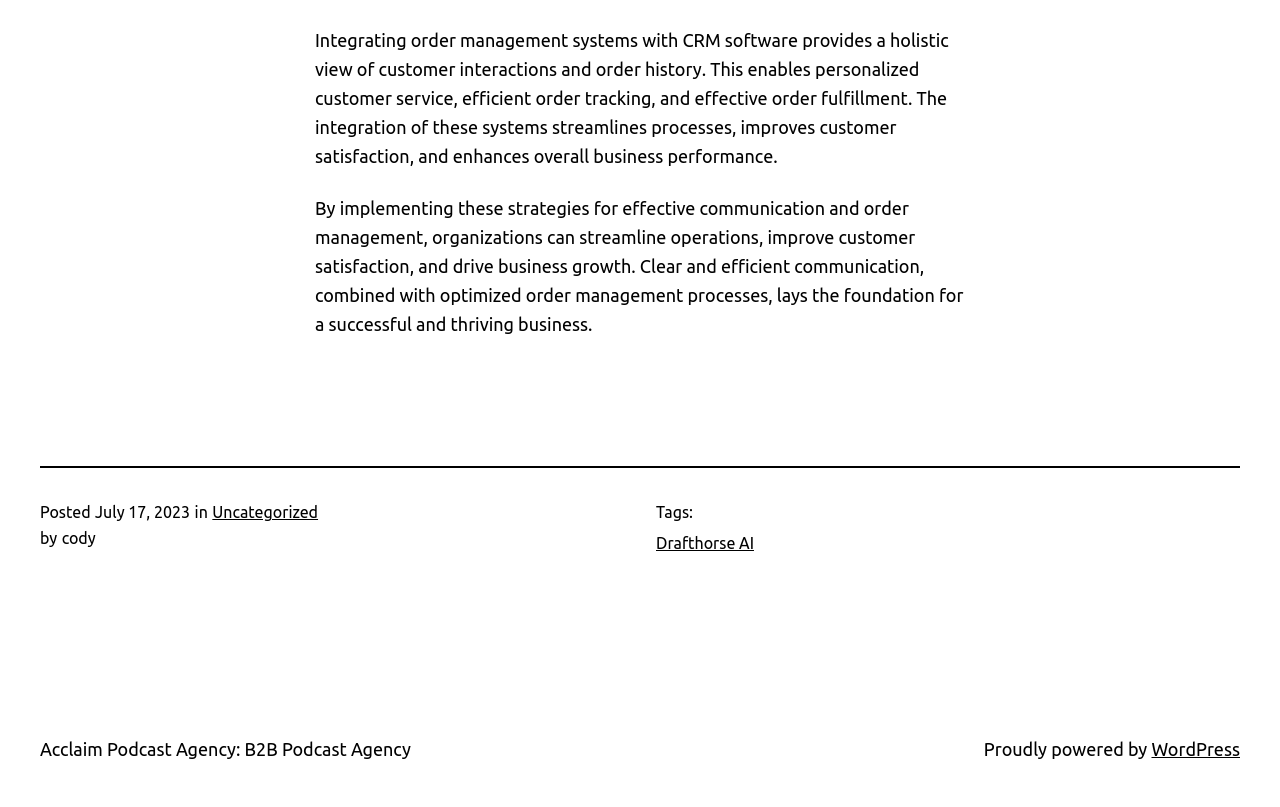Analyze the image and answer the question with as much detail as possible: 
What is the platform that powers the website?

I found the platform that powers the website by looking at the link element with the text 'WordPress' located at the bottom of the page, which is a common location for website credits.